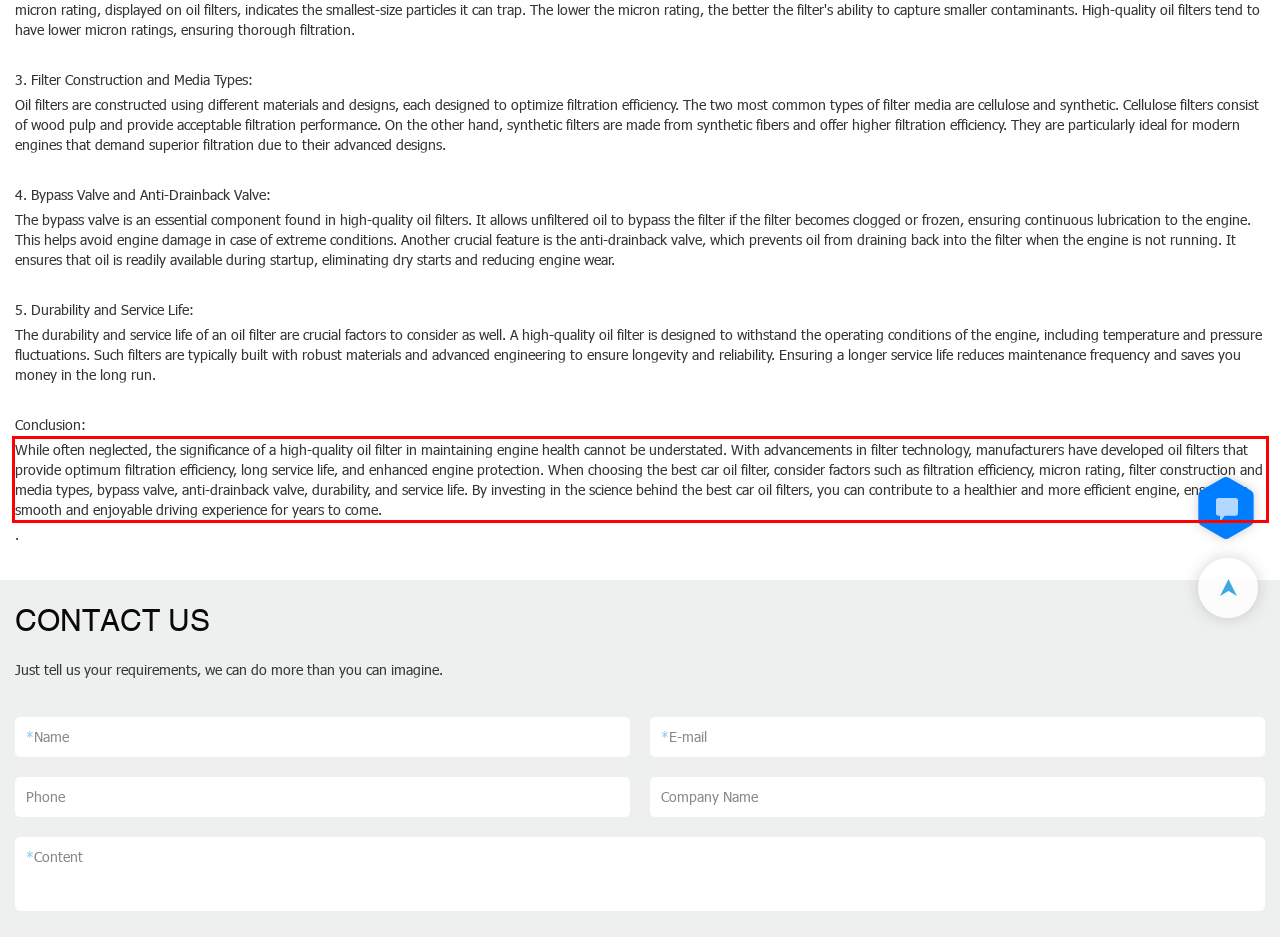Within the screenshot of the webpage, there is a red rectangle. Please recognize and generate the text content inside this red bounding box.

While often neglected, the significance of a high-quality oil filter in maintaining engine health cannot be understated. With advancements in filter technology, manufacturers have developed oil filters that provide optimum filtration efficiency, long service life, and enhanced engine protection. When choosing the best car oil filter, consider factors such as filtration efficiency, micron rating, filter construction and media types, bypass valve, anti-drainback valve, durability, and service life. By investing in the science behind the best car oil filters, you can contribute to a healthier and more efficient engine, ensuring a smooth and enjoyable driving experience for years to come.